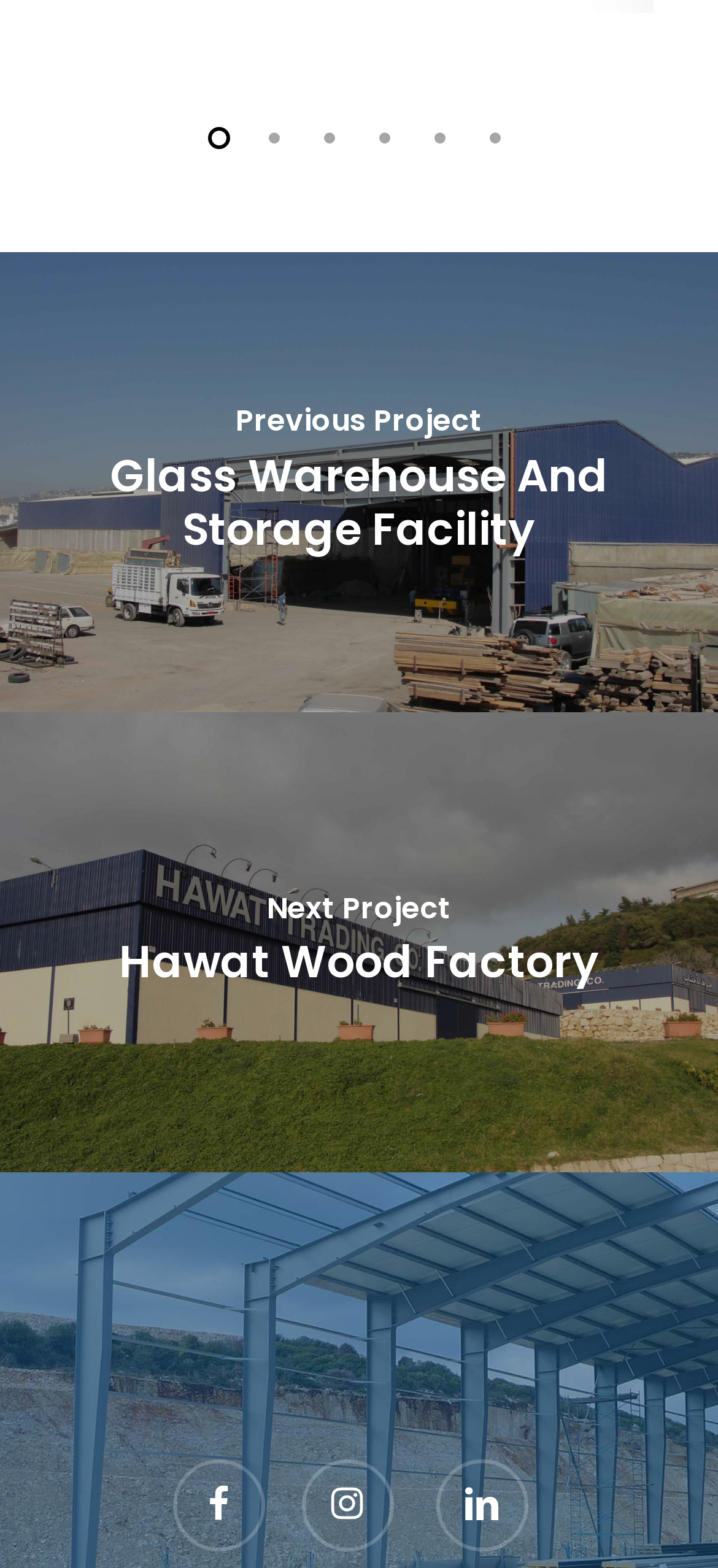What is the purpose of the 'Next Project' link?
Using the information from the image, answer the question thoroughly.

The link labeled as 'Next Project Hawat Wood Factory' is likely used to navigate to the next project. It is located below the previous project title and has a similar bounding box size, indicating its importance on the page.